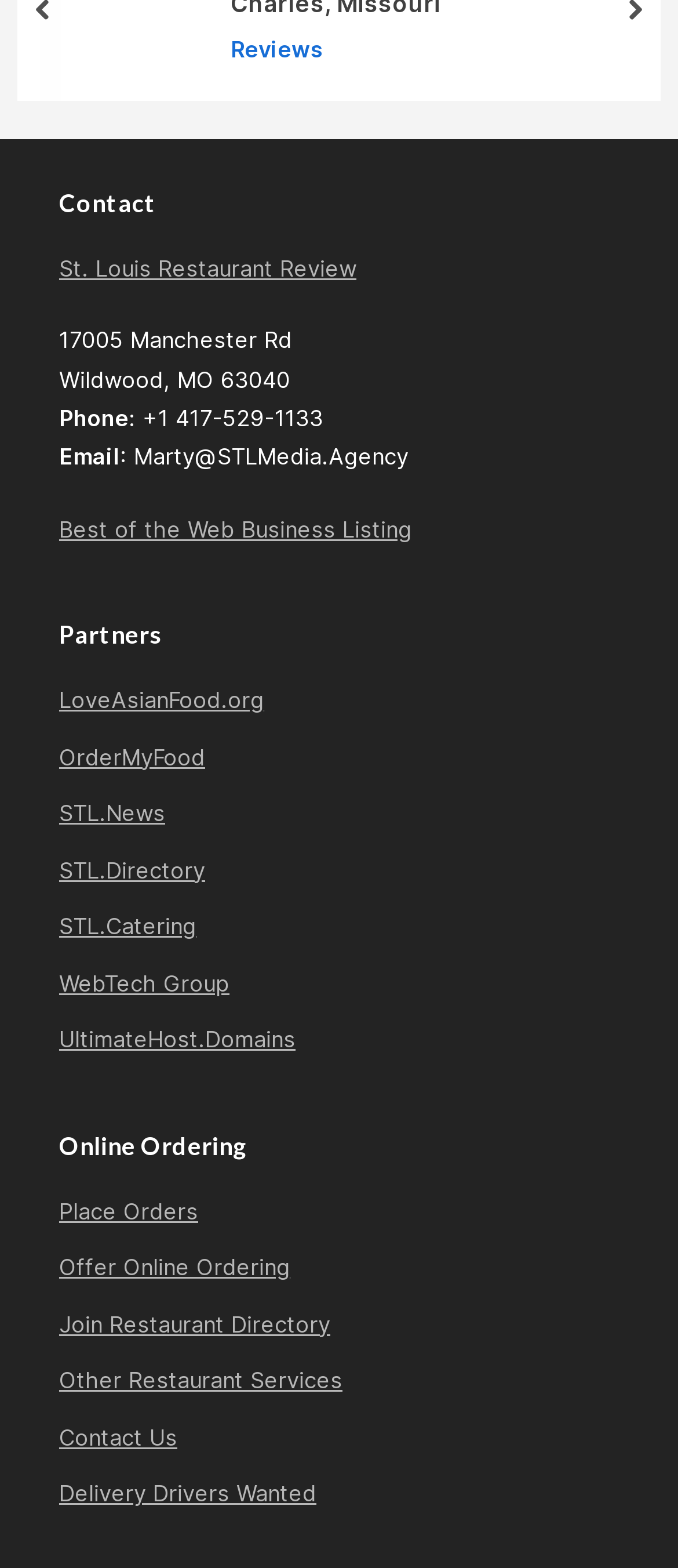Locate the bounding box coordinates of the clickable region to complete the following instruction: "Visit LoveAsianFood.org."

[0.087, 0.438, 0.39, 0.455]